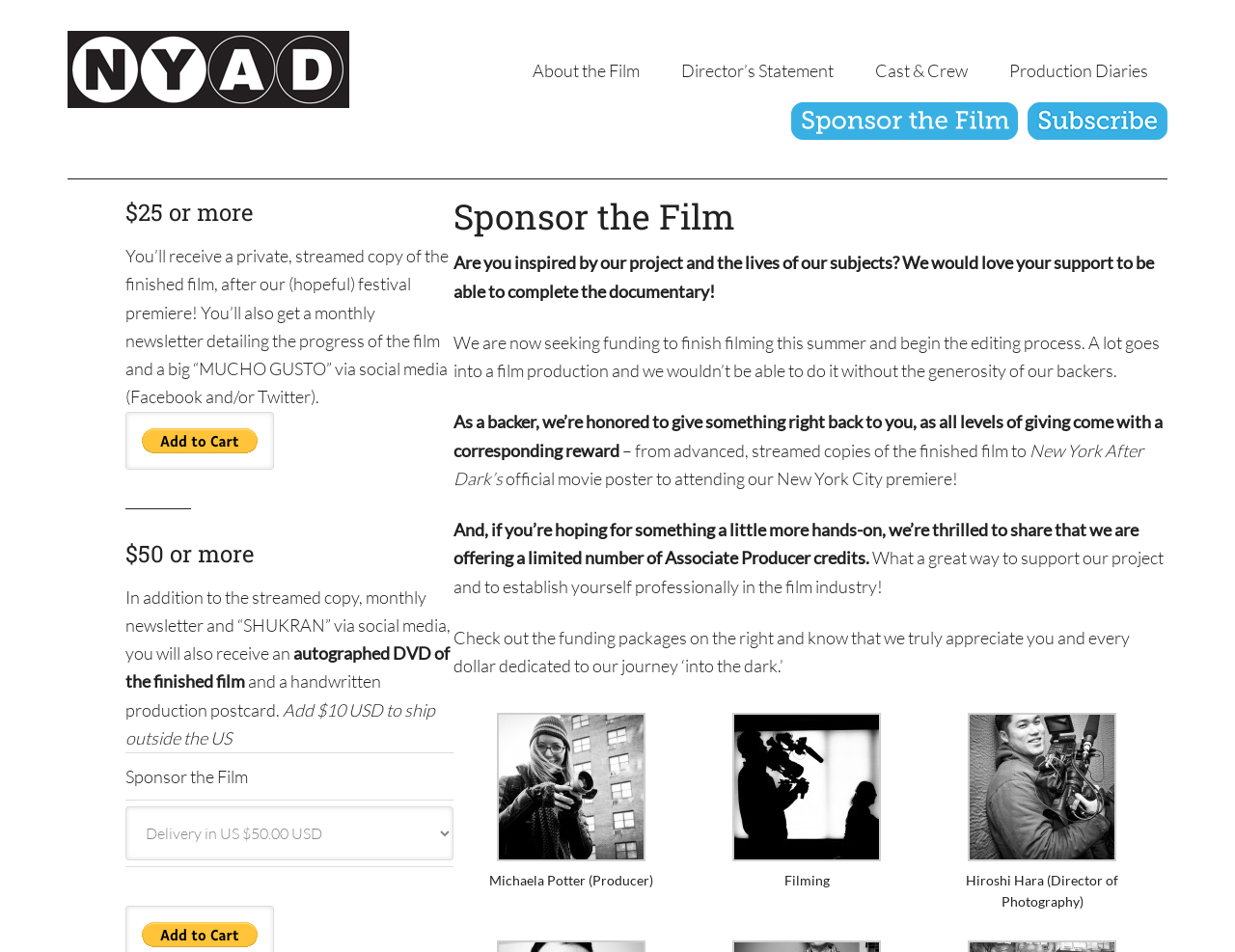Highlight the bounding box coordinates of the region I should click on to meet the following instruction: "Select an option from the combobox".

[0.102, 0.847, 0.367, 0.904]